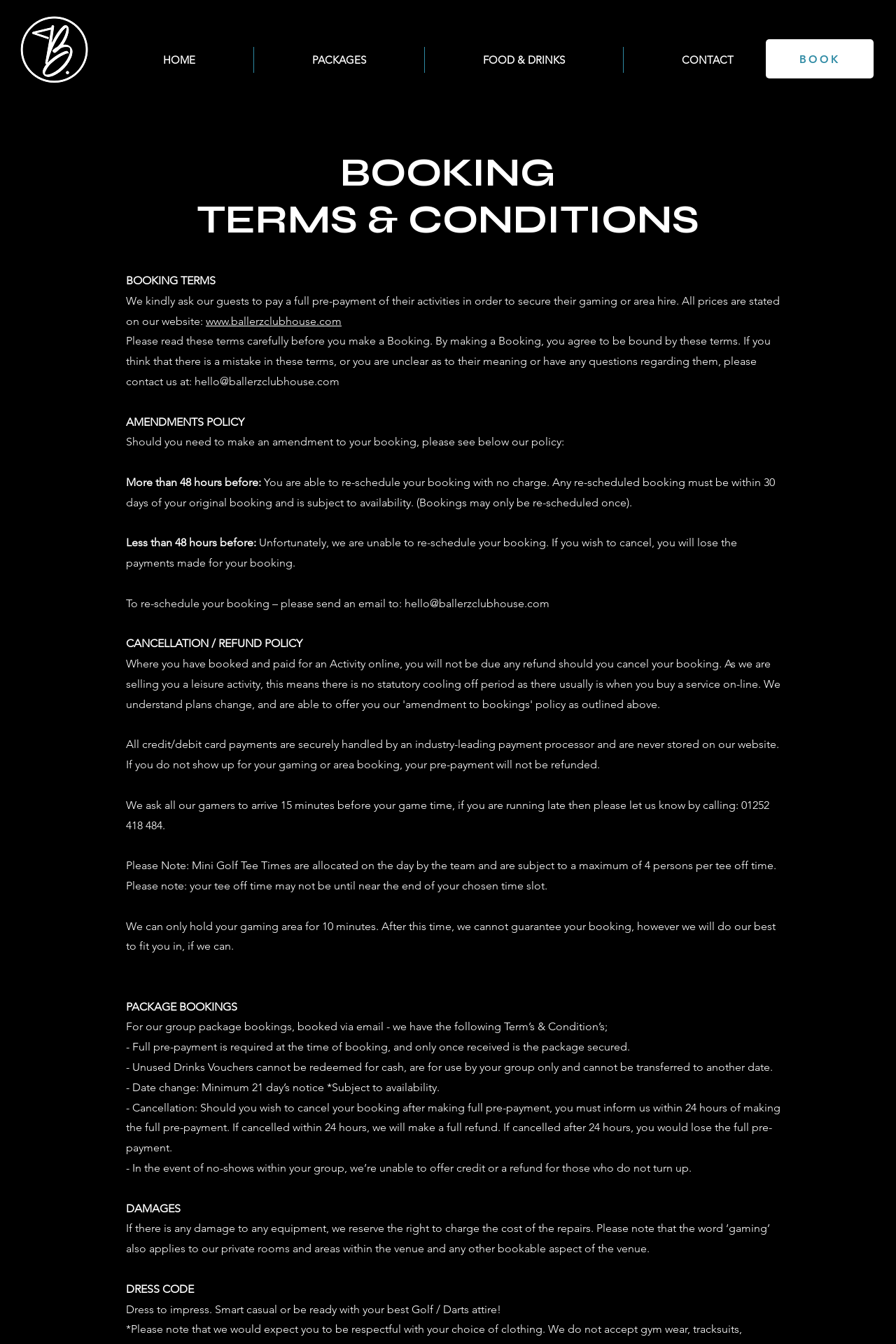Locate the bounding box coordinates of the element's region that should be clicked to carry out the following instruction: "View PACKAGES". The coordinates need to be four float numbers between 0 and 1, i.e., [left, top, right, bottom].

[0.284, 0.035, 0.473, 0.054]